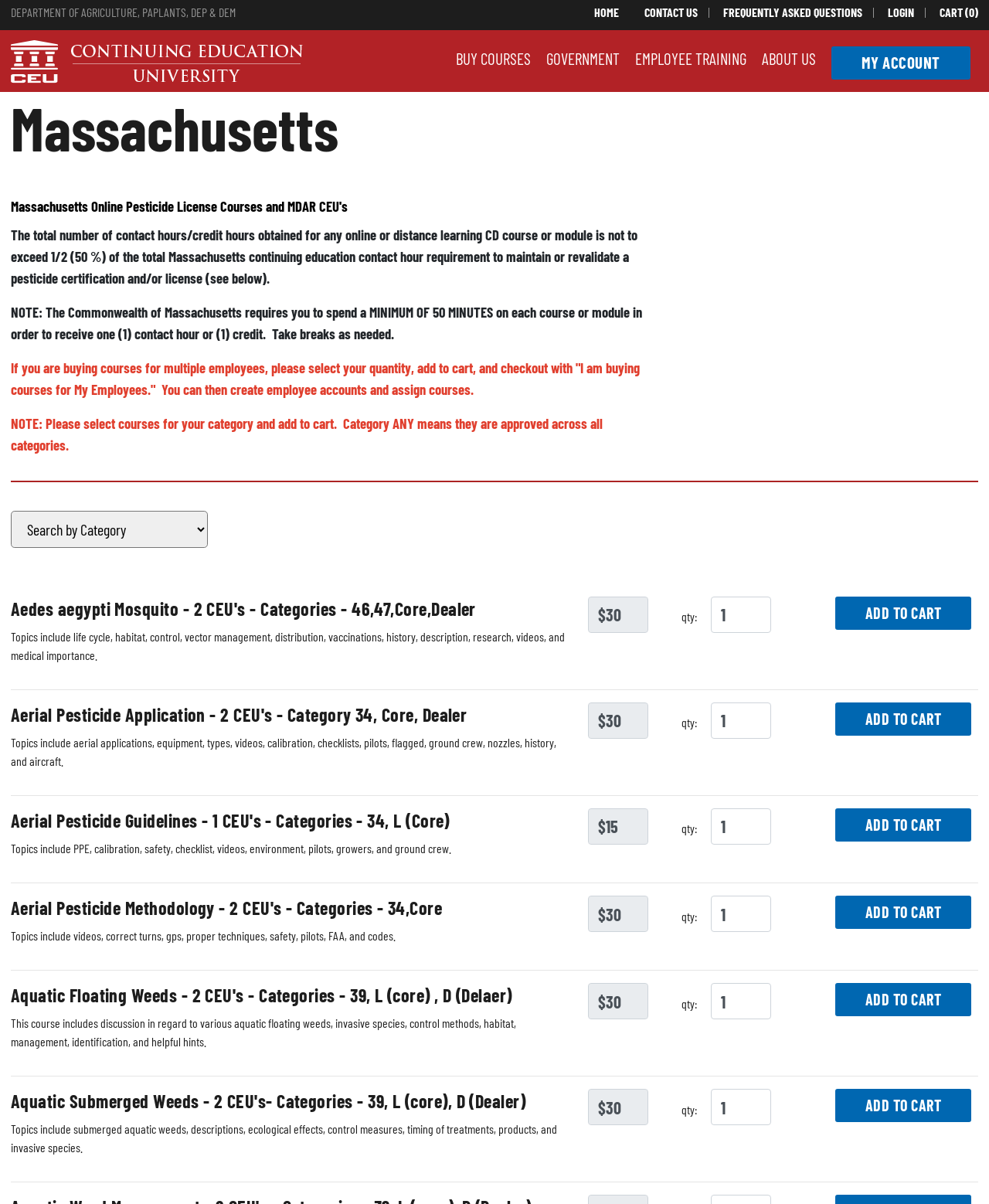Determine the bounding box coordinates of the section to be clicked to follow the instruction: "Click the 'LOGIN' link". The coordinates should be given as four float numbers between 0 and 1, formatted as [left, top, right, bottom].

[0.898, 0.004, 0.924, 0.016]